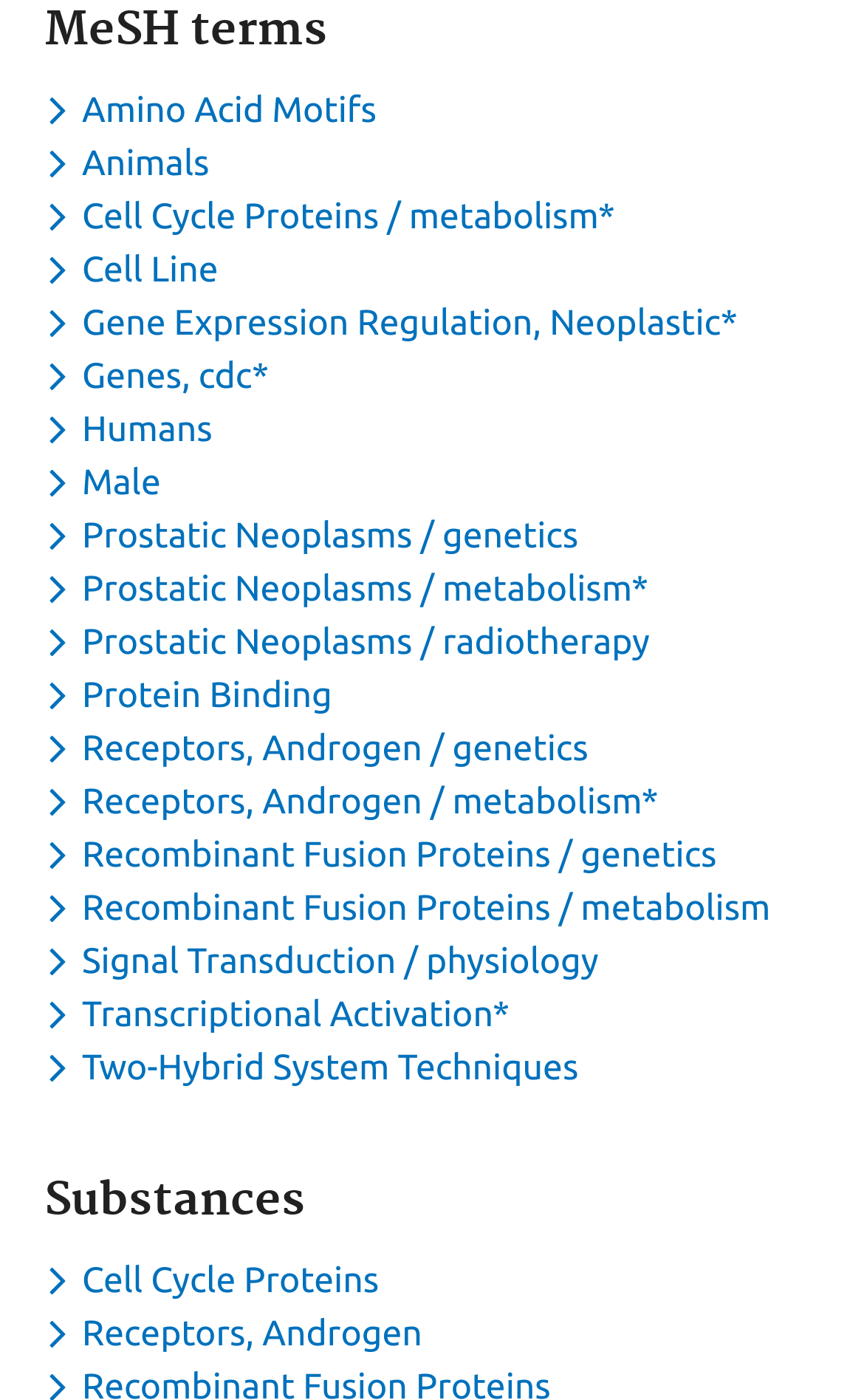Locate the bounding box coordinates of the element you need to click to accomplish the task described by this instruction: "Toggle dropdown menu for keyword Cell Cycle Proteins".

[0.051, 0.9, 0.451, 0.928]